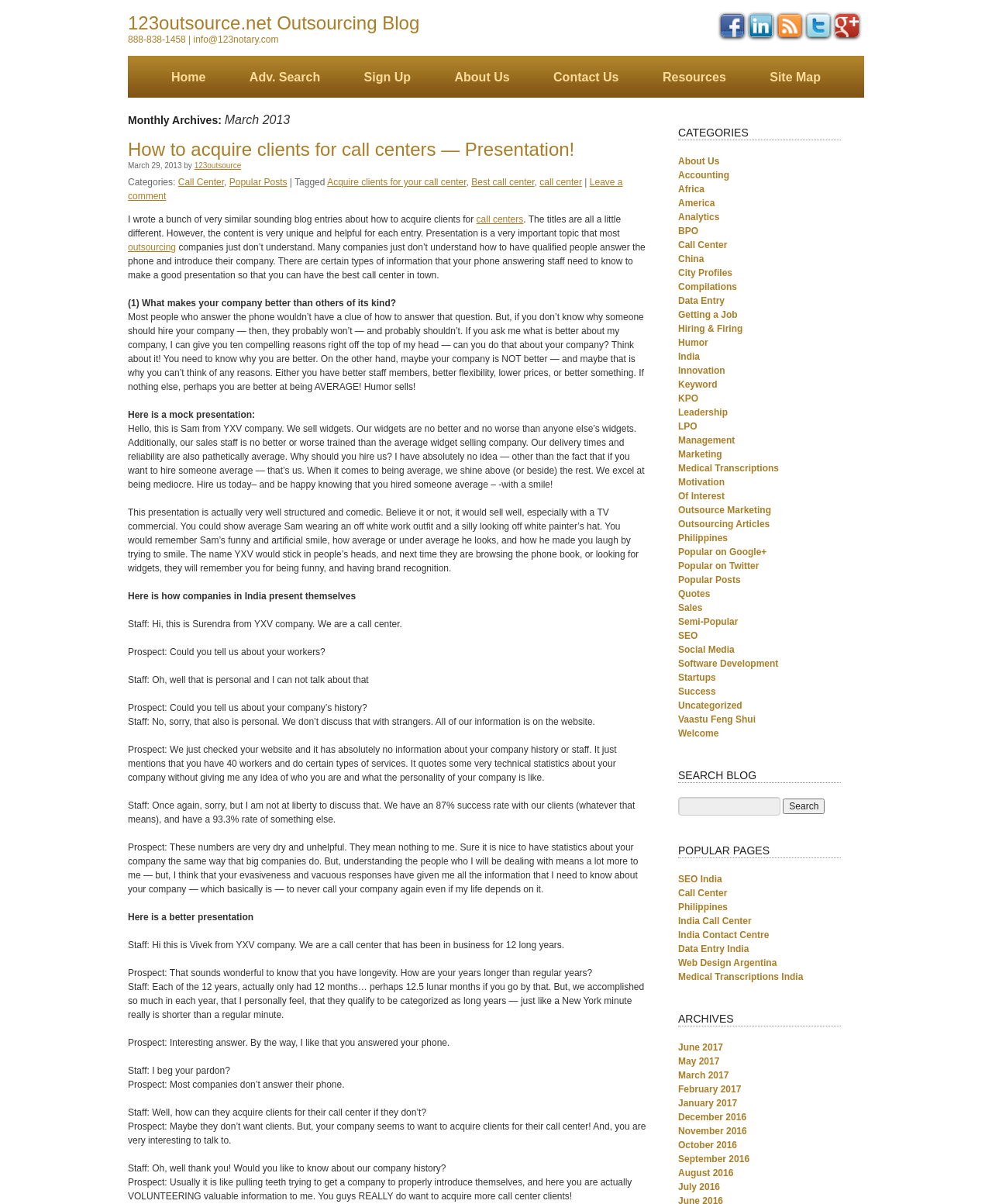Please find and generate the text of the main header of the webpage.

Monthly Archives: March 2013